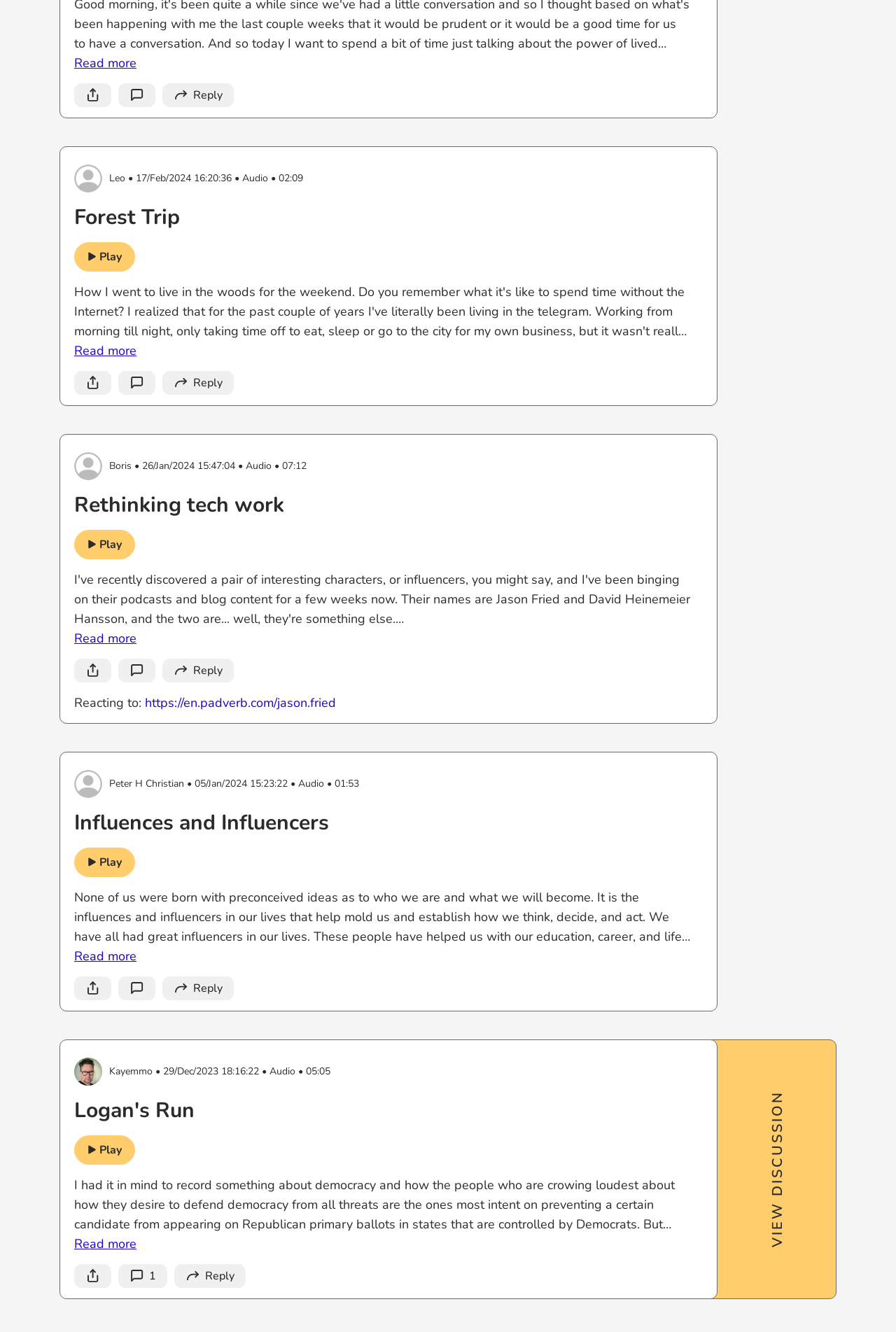Please determine the bounding box coordinates of the clickable area required to carry out the following instruction: "View the discussion". The coordinates must be four float numbers between 0 and 1, represented as [left, top, right, bottom].

[0.785, 0.78, 0.934, 0.975]